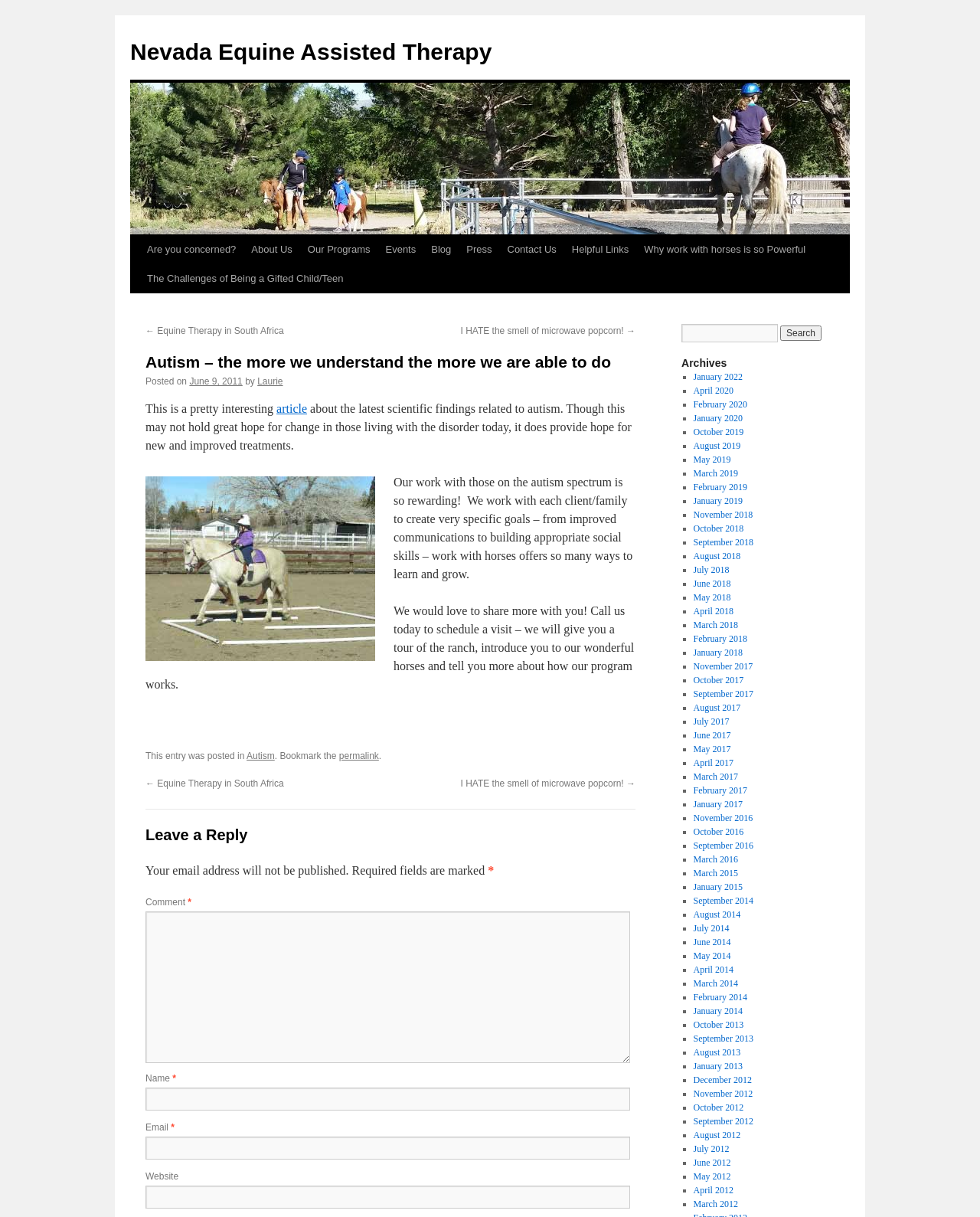Locate the bounding box coordinates of the area where you should click to accomplish the instruction: "Leave a reply".

[0.148, 0.677, 0.648, 0.697]